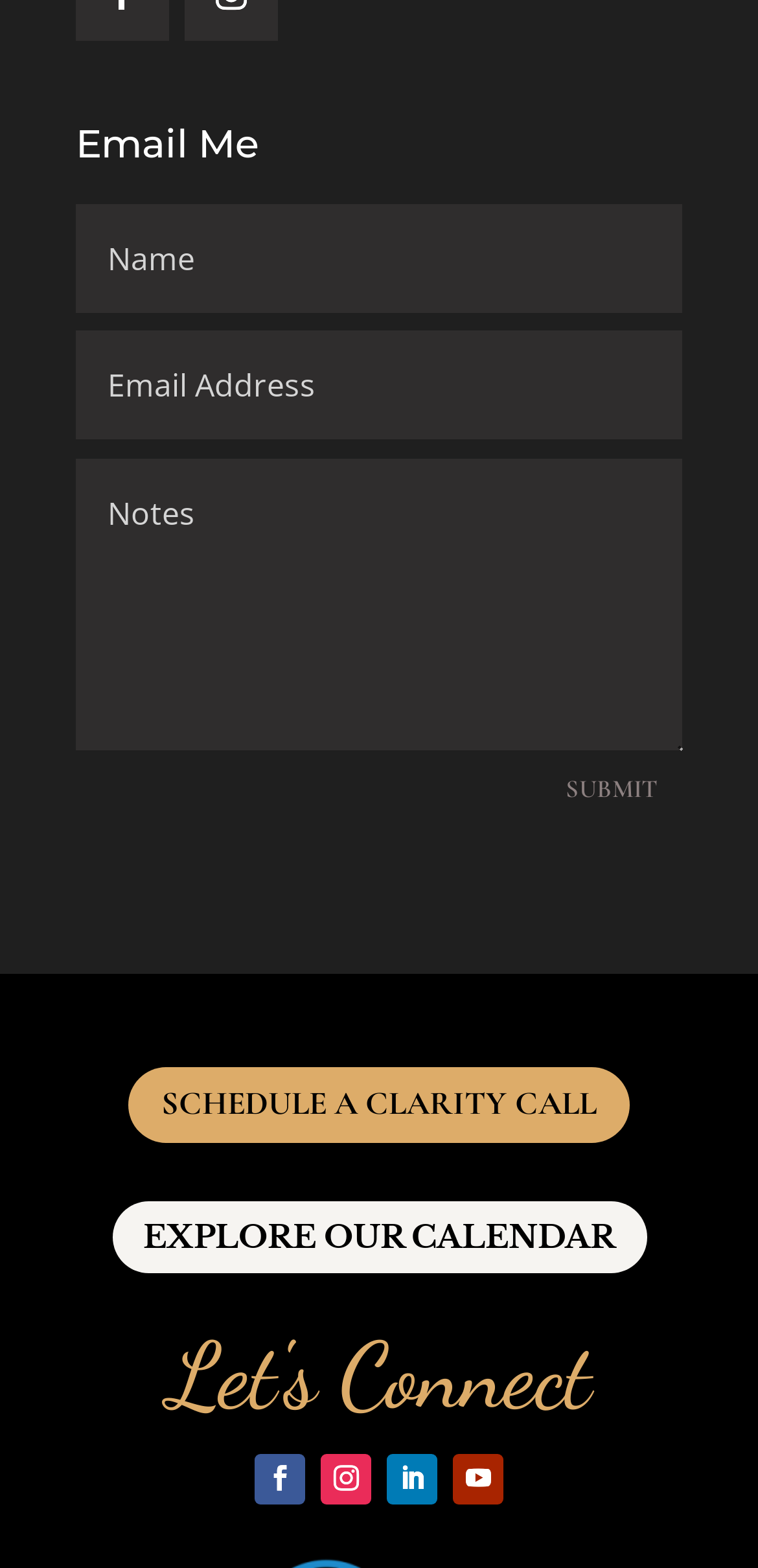Please respond to the question with a concise word or phrase:
What is the purpose of the 'SCHEDULE A CLARITY CALL' link?

Schedule a call